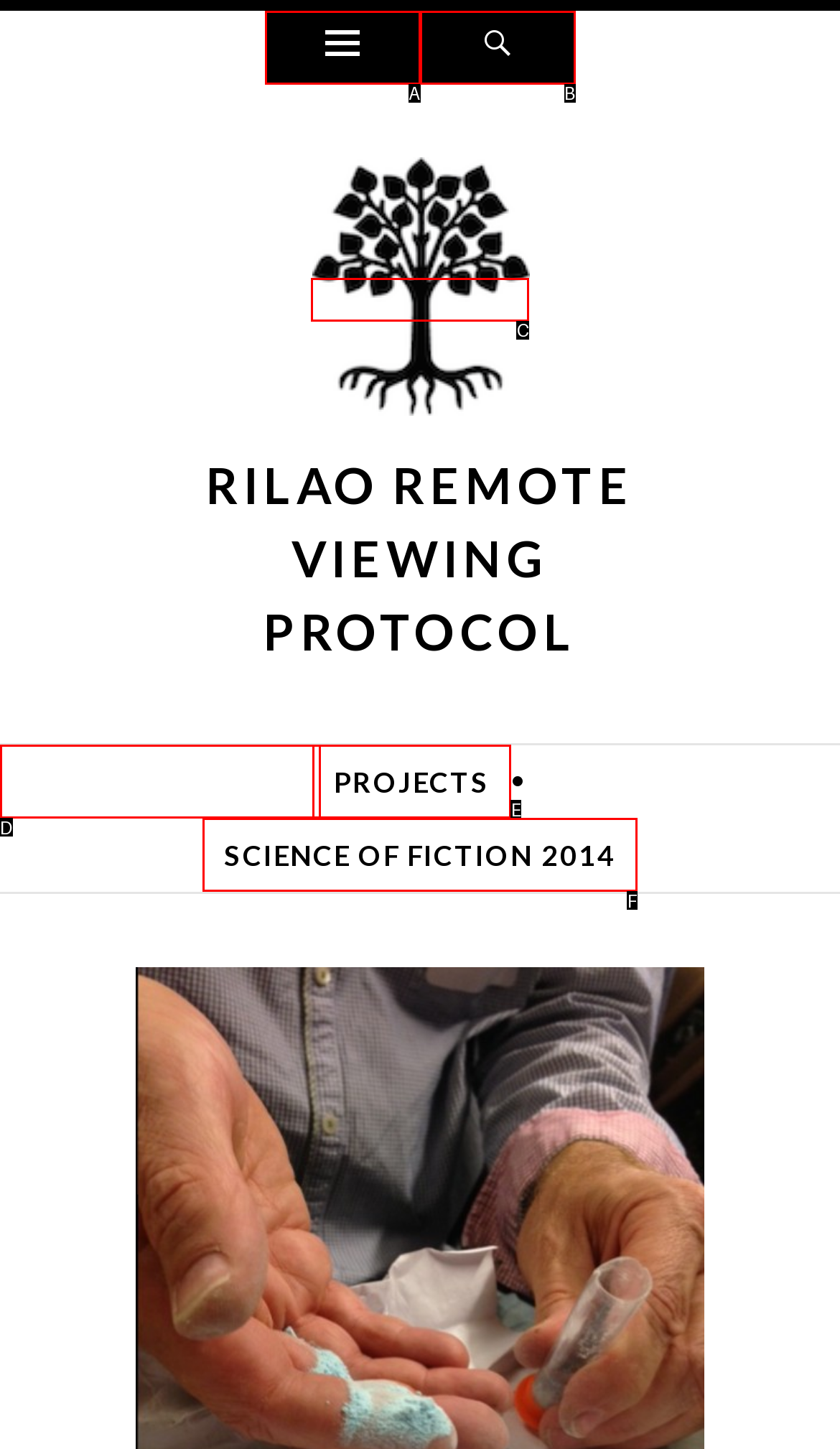Given the element description: Widgets, choose the HTML element that aligns with it. Indicate your choice with the corresponding letter.

A